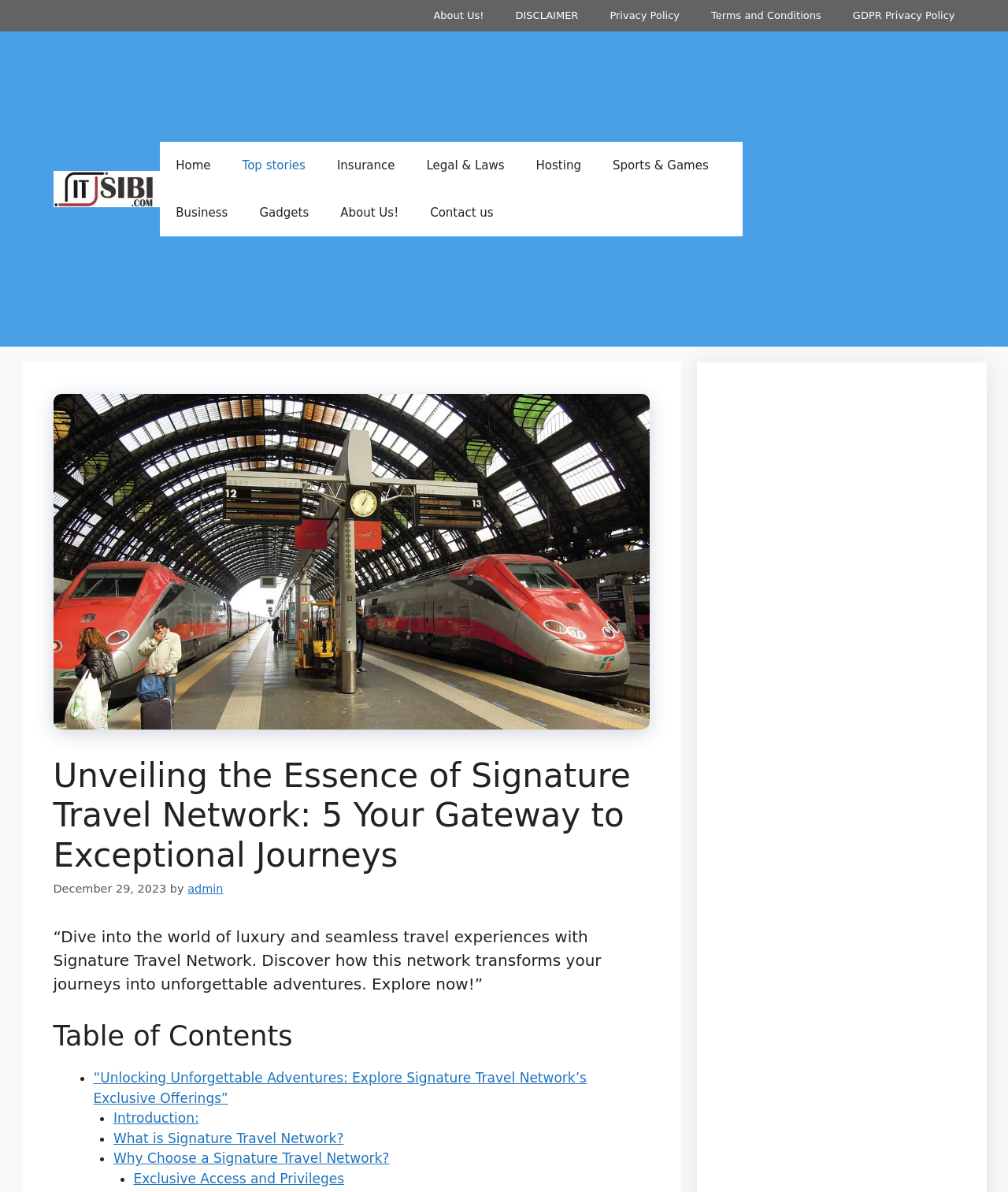Identify the bounding box coordinates of the clickable region necessary to fulfill the following instruction: "Go to Home". The bounding box coordinates should be four float numbers between 0 and 1, i.e., [left, top, right, bottom].

[0.159, 0.119, 0.225, 0.159]